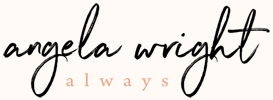Write a descriptive caption for the image, covering all notable aspects.

This image features a stylish logo for Angela Wright, presented in a modern and elegant font. The name "angela wright" is prominently displayed in a flowing, cursive style, emphasizing a personal and approachable aesthetic. Below it, the word "always" appears in a lighter, more understated typeface, adding a gentle touch to the overall design. The color palette is soft and neutral, creating a warm and inviting feel, perfectly reflecting the brand's essence. This logo is likely part of Angela Wright's branding efforts, conveying creativity and a personal connection with her audience.